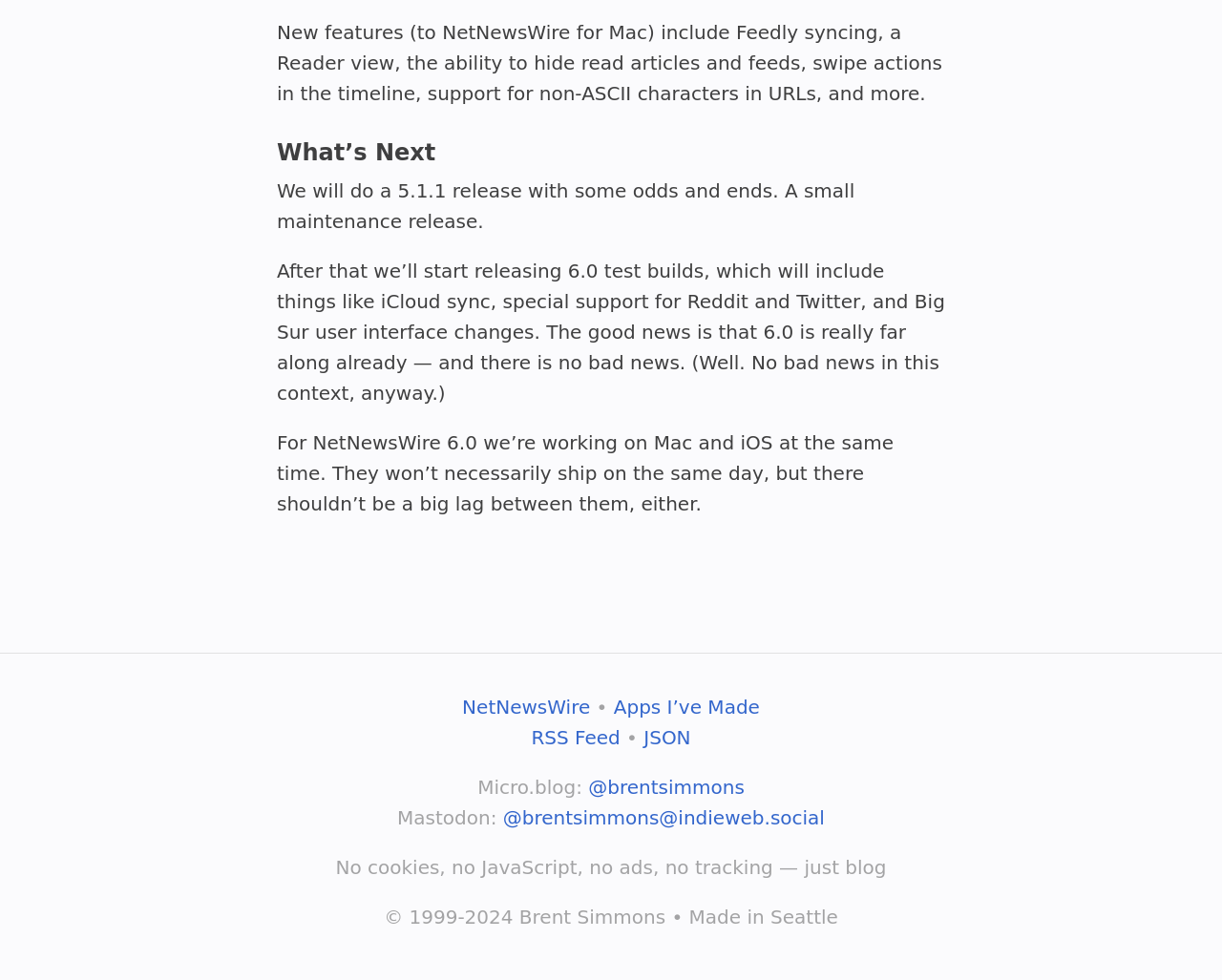Bounding box coordinates are given in the format (top-left x, top-left y, bottom-right x, bottom-right y). All values should be floating point numbers between 0 and 1. Provide the bounding box coordinate for the UI element described as: Apps I’ve Made

[0.502, 0.71, 0.622, 0.733]